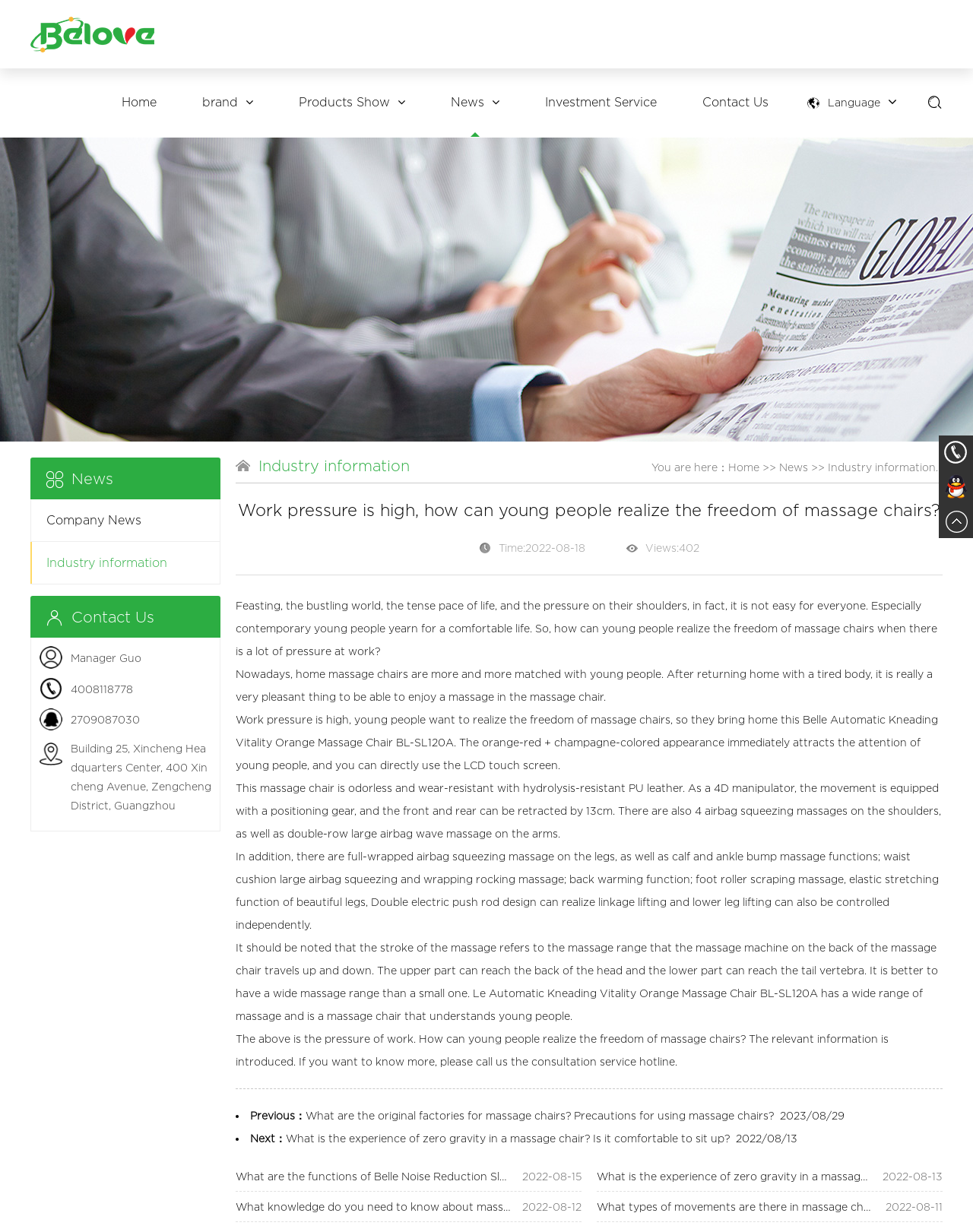Locate the bounding box coordinates of the element that should be clicked to fulfill the instruction: "View the 'Industry information' page".

[0.032, 0.449, 0.172, 0.465]